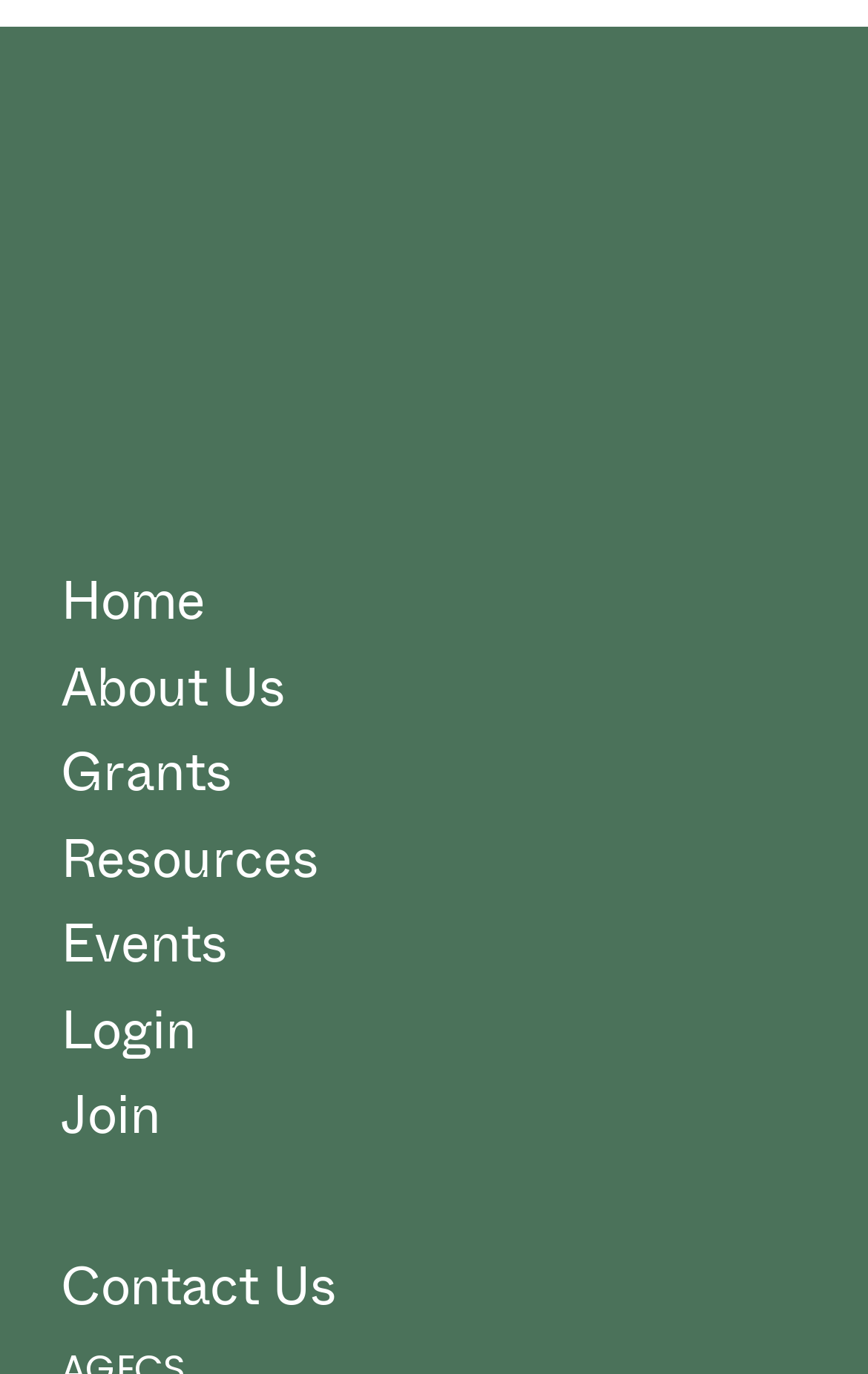What is the purpose of the webpage?
Please ensure your answer is as detailed and informative as possible.

The purpose of the webpage is to provide information and resources because it contains various links and a heading element, suggesting that it is a portal or a hub for accessing different types of content and services. The links and heading elements are organized in a way that suggests a structured presentation of information.